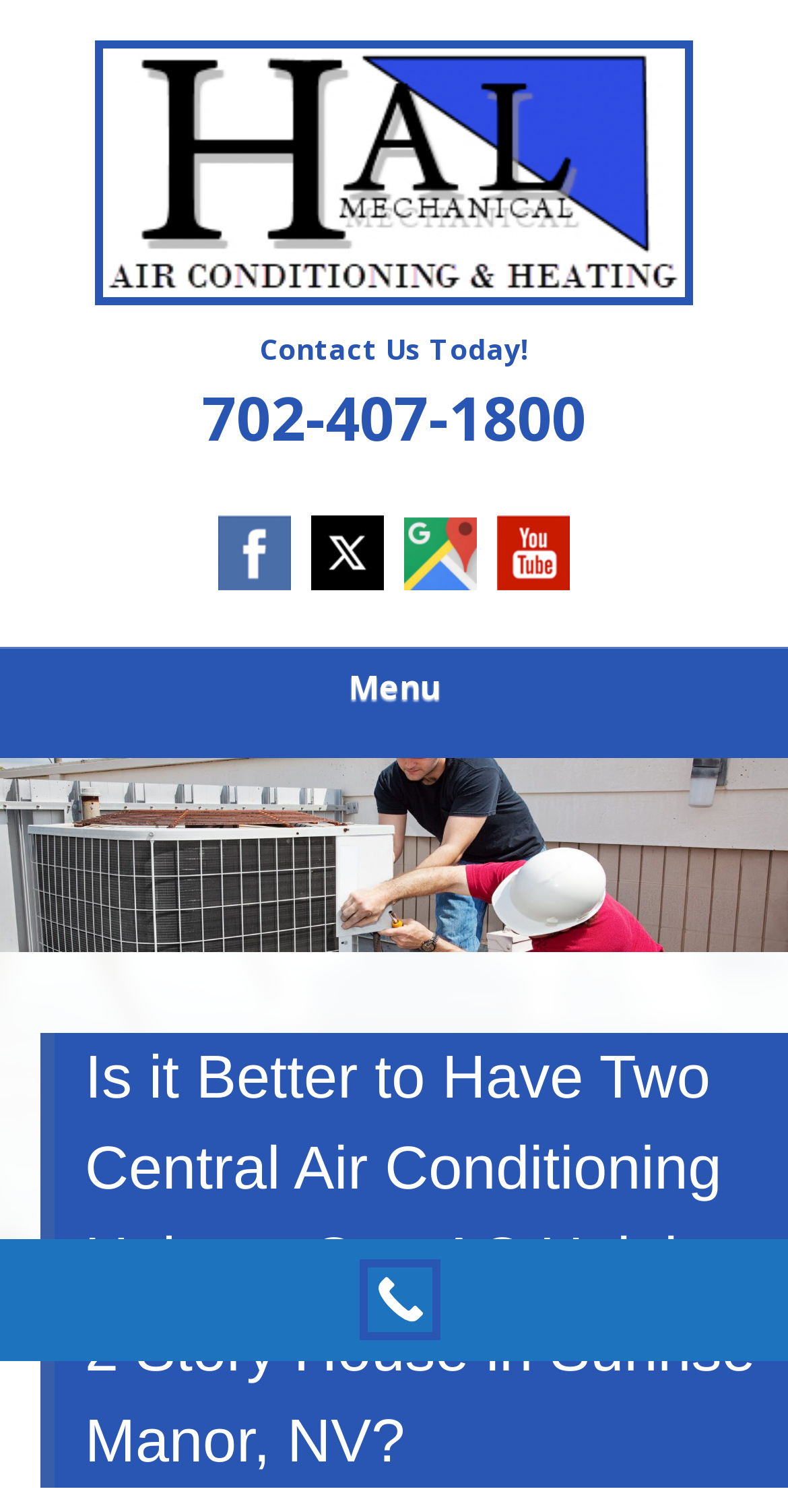Create an elaborate caption that covers all aspects of the webpage.

This webpage is about Hal Mechanical HVAC, a Las Vegas-based air conditioning service provider. At the top, there is a heading with the company name "HAL MECHANICAL HVAC" and a link to the company's website. Below it, there is a static text "Las Vegas Air Conditioning Services". 

On the top-right corner, there is a section with a link to "Contact Us Today!" and a phone number "702-407-1800". Next to it, there are three social media links: Facebook, Twitter, and Google +, each with its corresponding icon.

Below the top section, there is a menu heading on the left side, and a slideshow region on the right side, which takes up most of the width. The slideshow has navigation links on both sides.

The main content of the webpage is a heading that asks "Is it Better to Have Two Central Air Conditioning Units or One AC Unit in a 2 Story House in Sunrise Manor, NV?" This heading is located below the slideshow region.

At the bottom of the page, there is a "Call Now Button" image.